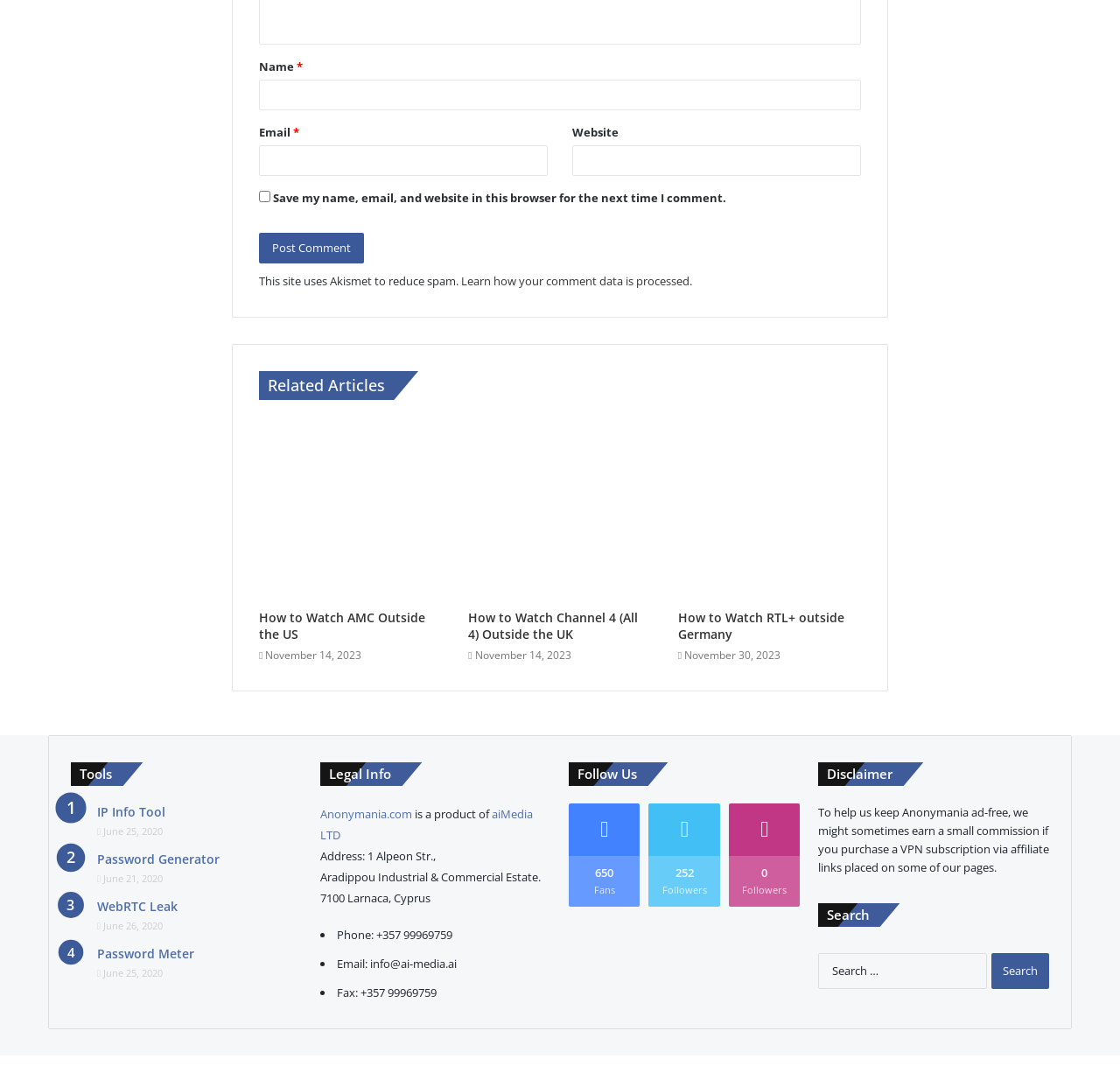Give a one-word or phrase response to the following question: How many social media platforms are listed for following Anonymania?

3